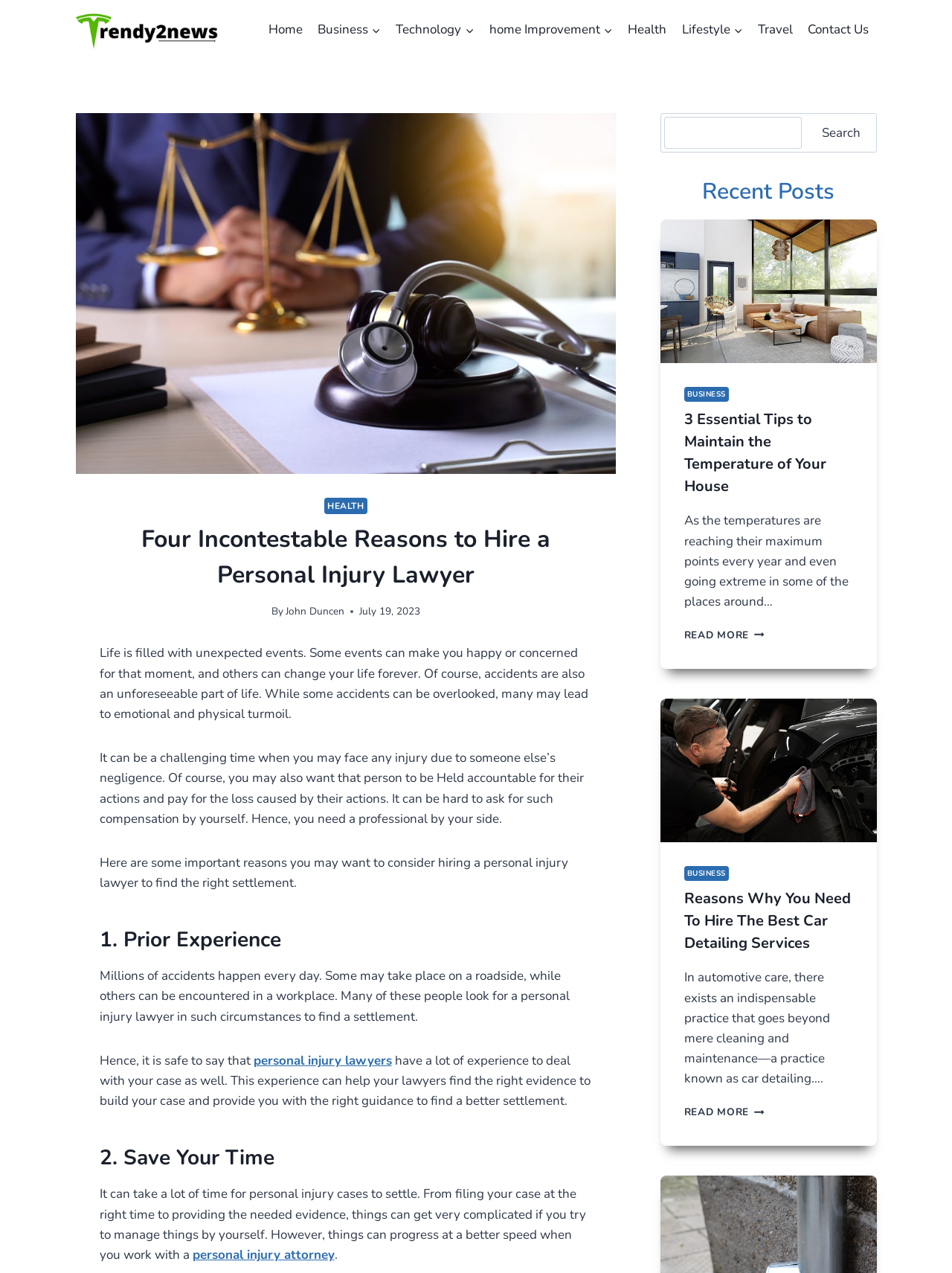Answer briefly with one word or phrase:
What is the location of the 'Scroll to top' button on the webpage?

Bottom-right